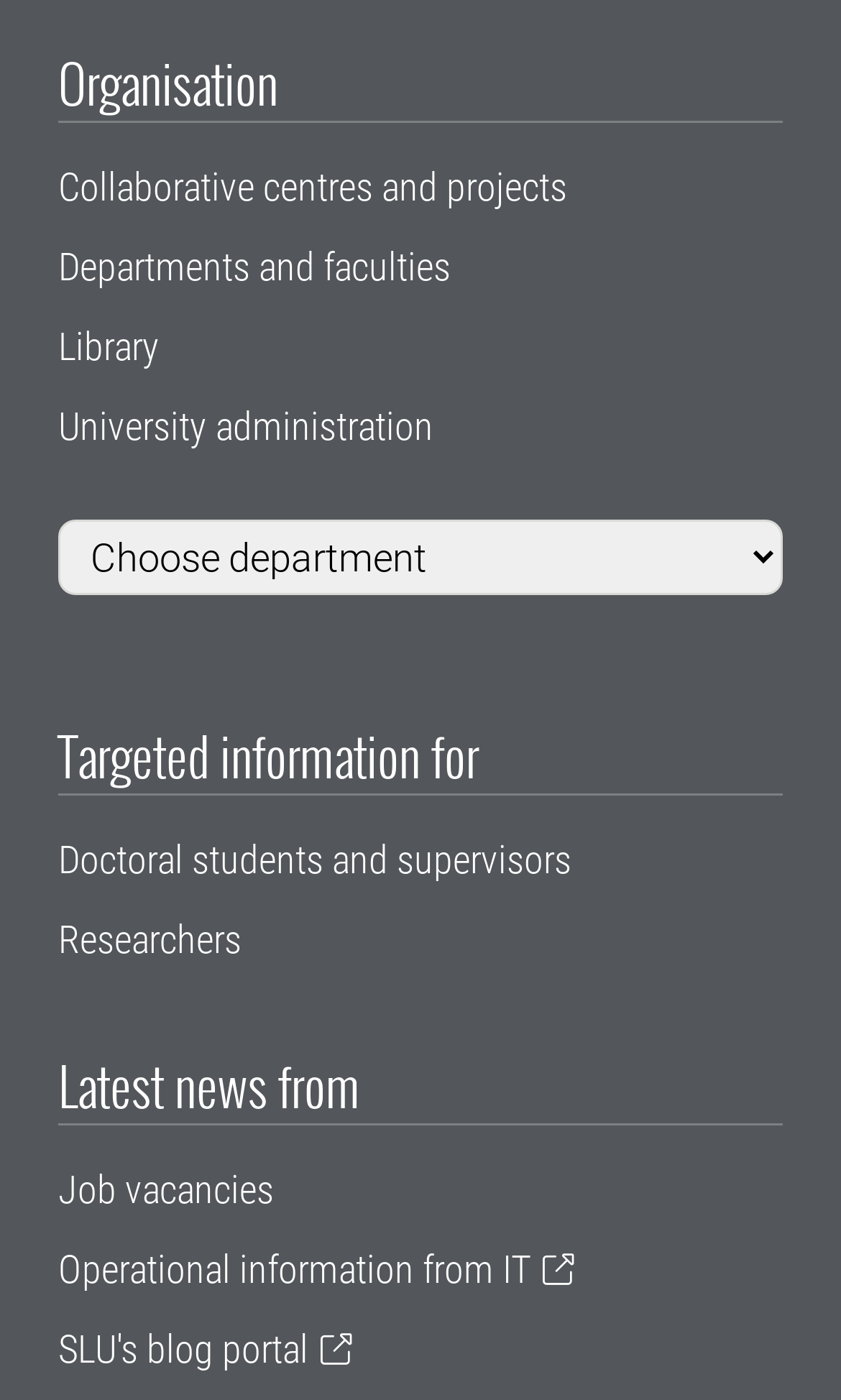Please answer the following question using a single word or phrase: 
What is the purpose of the separator elements?

To separate sections